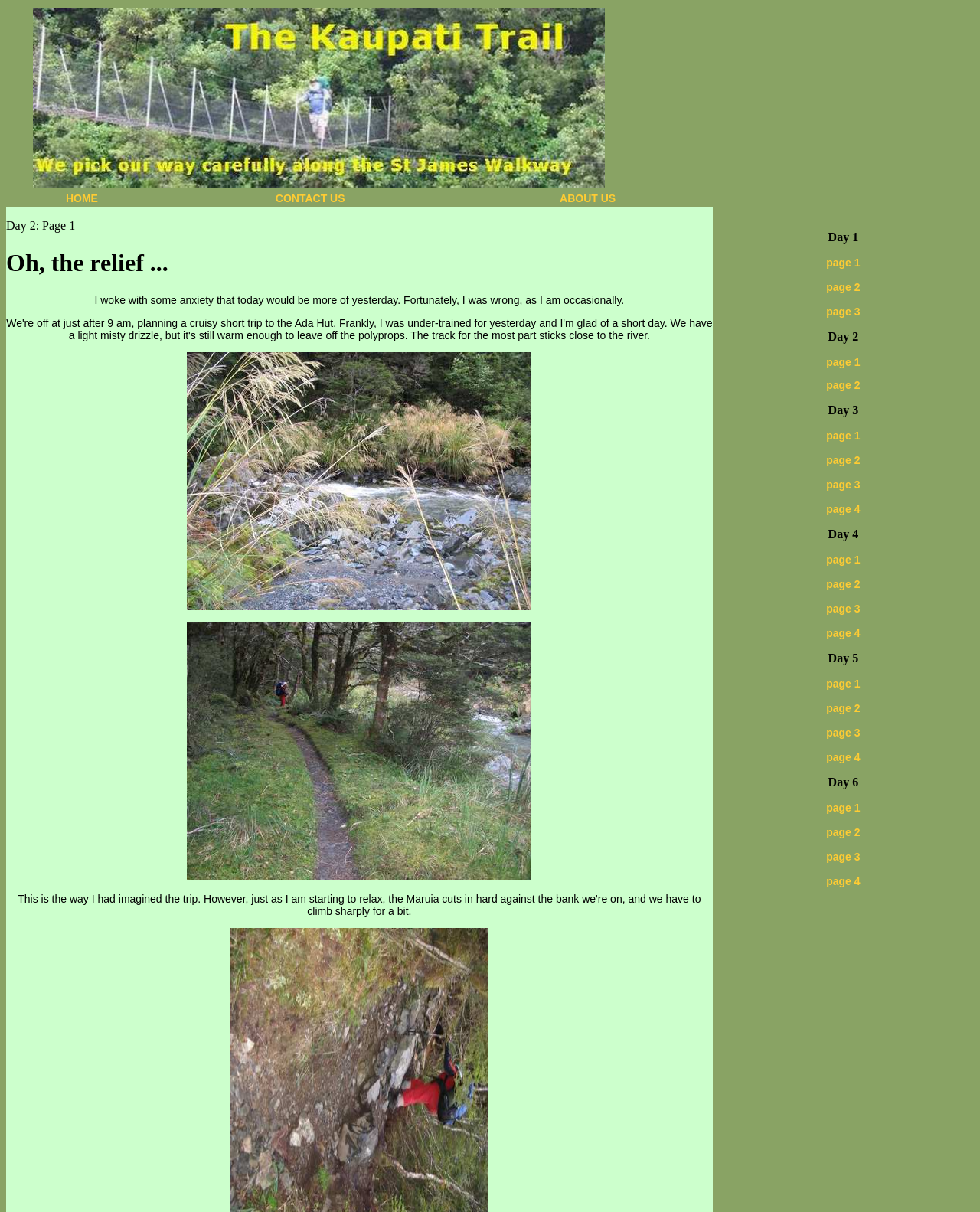Determine the bounding box coordinates for the area that needs to be clicked to fulfill this task: "Go to page 1". The coordinates must be given as four float numbers between 0 and 1, i.e., [left, top, right, bottom].

[0.843, 0.212, 0.878, 0.222]